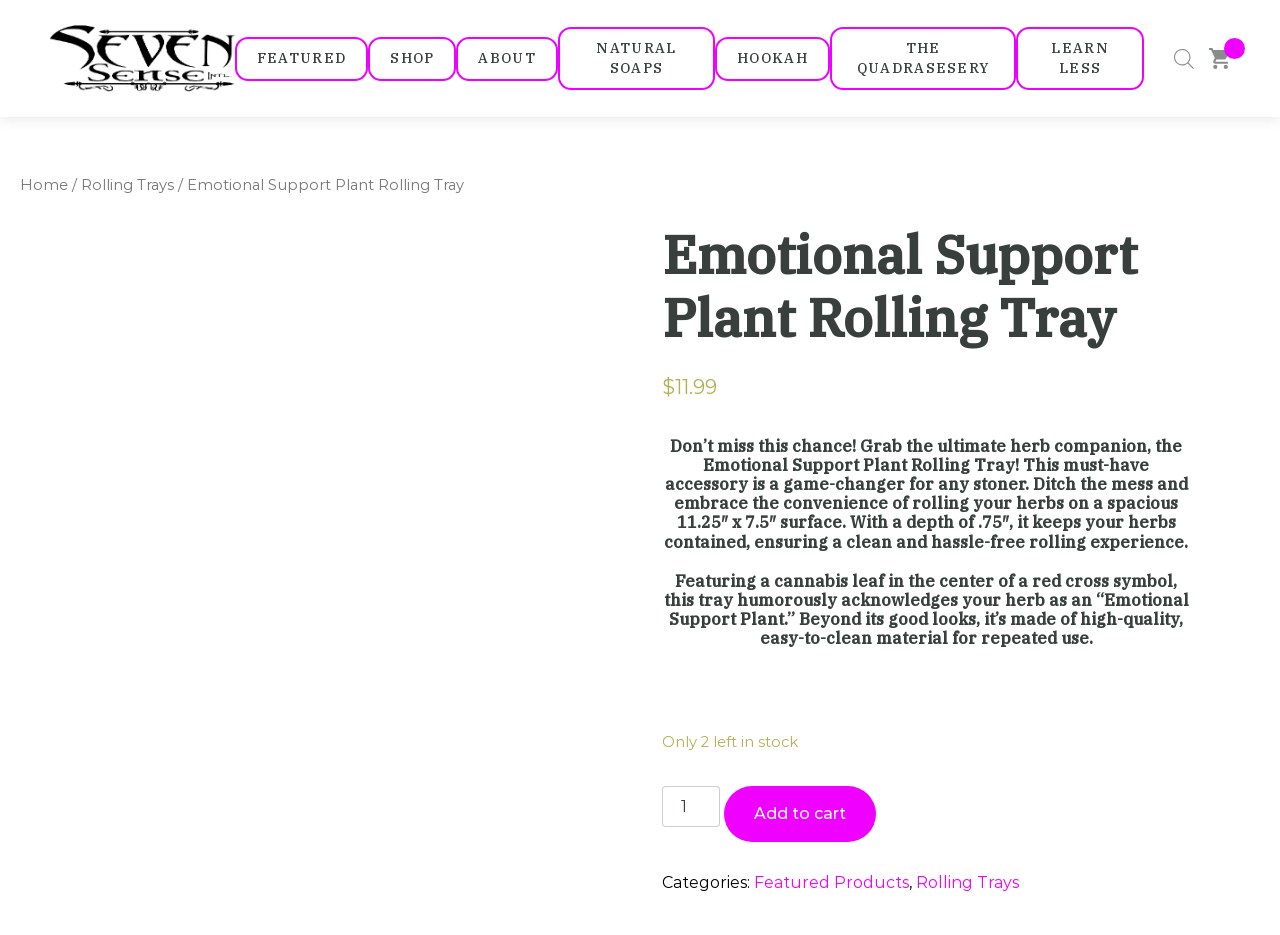Analyze the image and deliver a detailed answer to the question: What is the size of the rolling surface of the Emotional Support Plant Rolling Tray?

I found a heading element with the text 'Ditch the mess and embrace the convenience of rolling your herbs on a spacious 11.25″ x 7.5″ surface.' on the webpage, which describes the product's features.